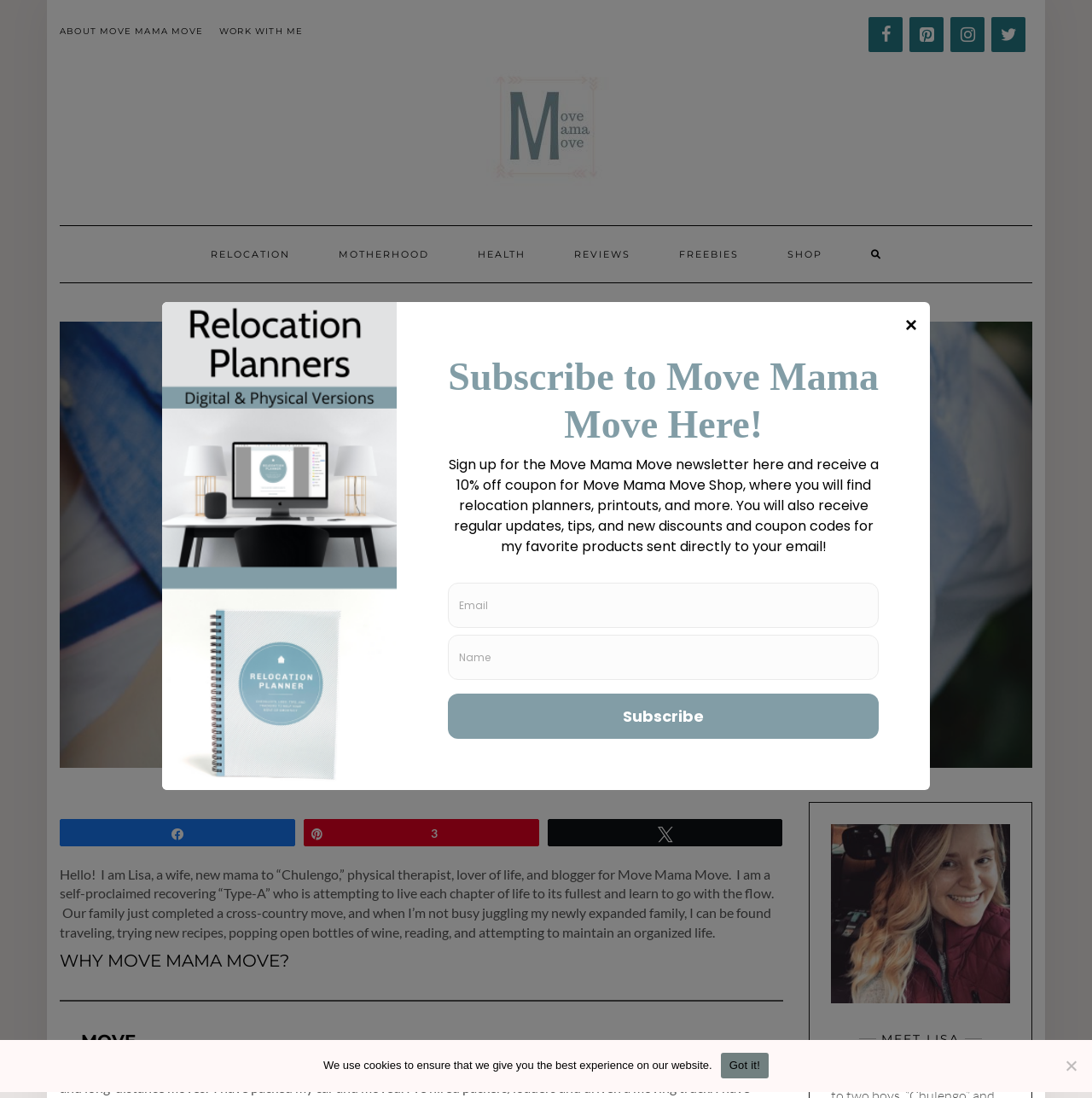Show the bounding box coordinates for the element that needs to be clicked to execute the following instruction: "Subscribe". Provide the coordinates in the form of four float numbers between 0 and 1, i.e., [left, top, right, bottom].

None